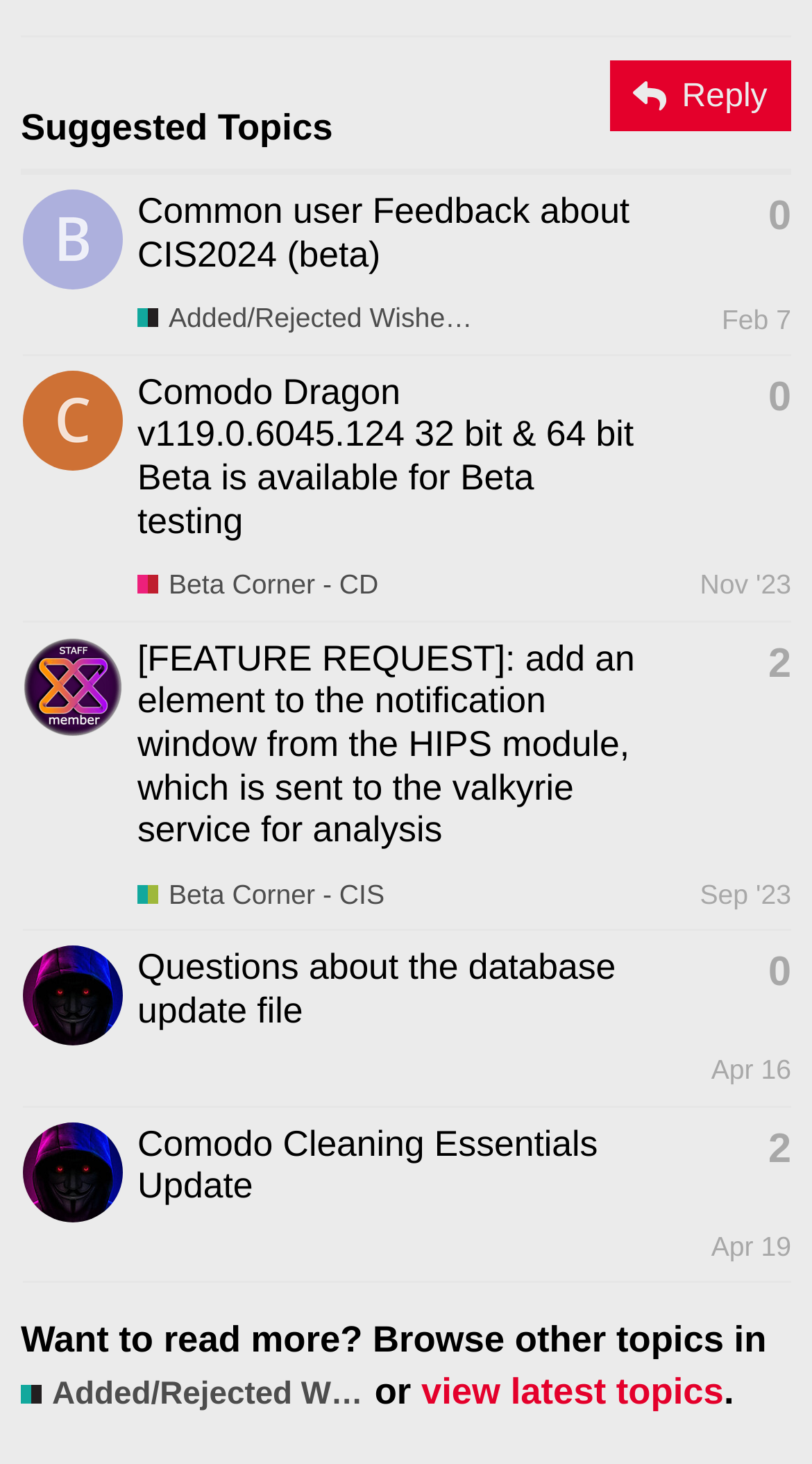Specify the bounding box coordinates of the area to click in order to execute this command: 'View the topic 'Common user Feedback about CIS2024 (beta)''. The coordinates should consist of four float numbers ranging from 0 to 1, and should be formatted as [left, top, right, bottom].

[0.169, 0.13, 0.775, 0.188]